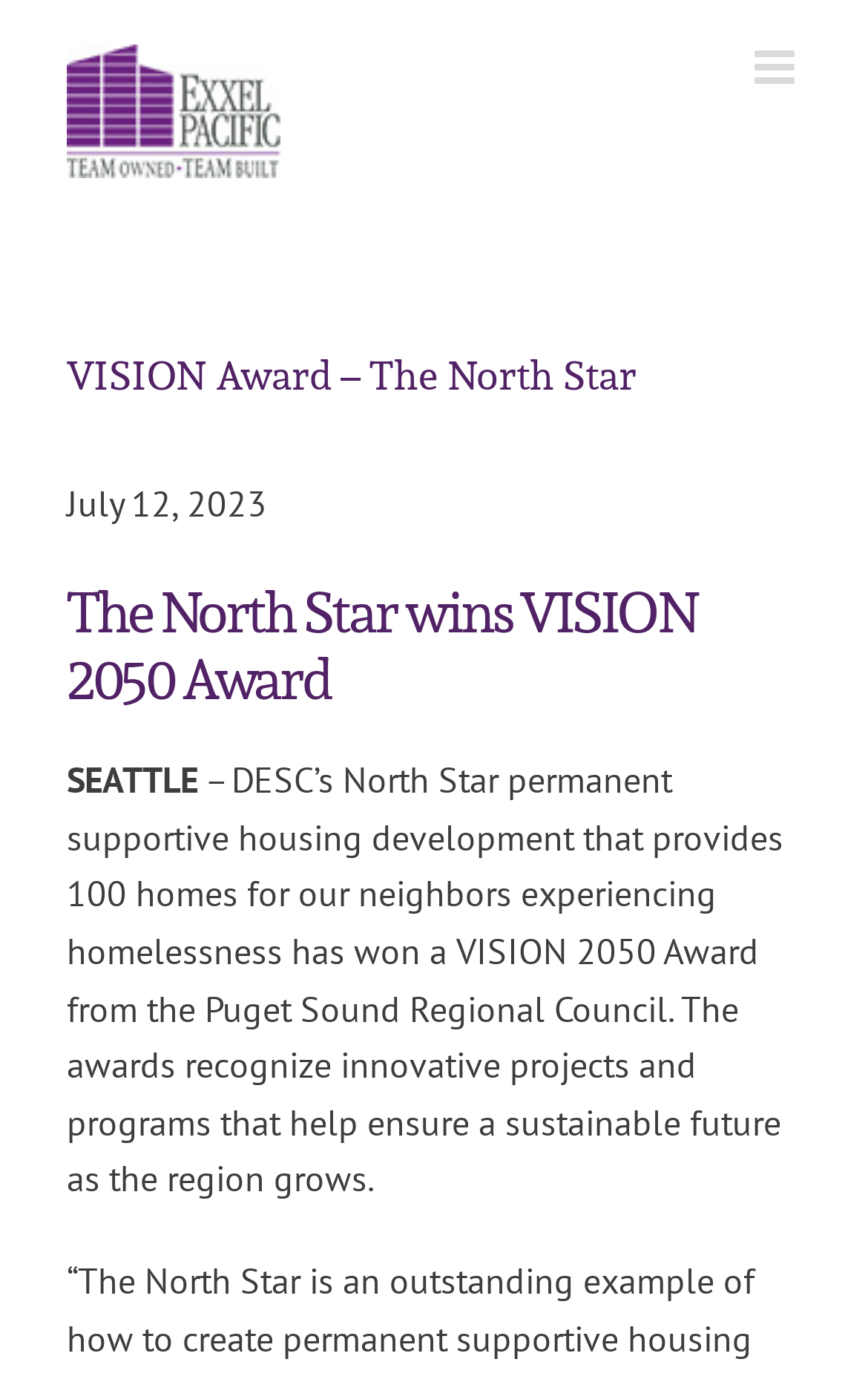Extract the main heading text from the webpage.

VISION Award – The North Star